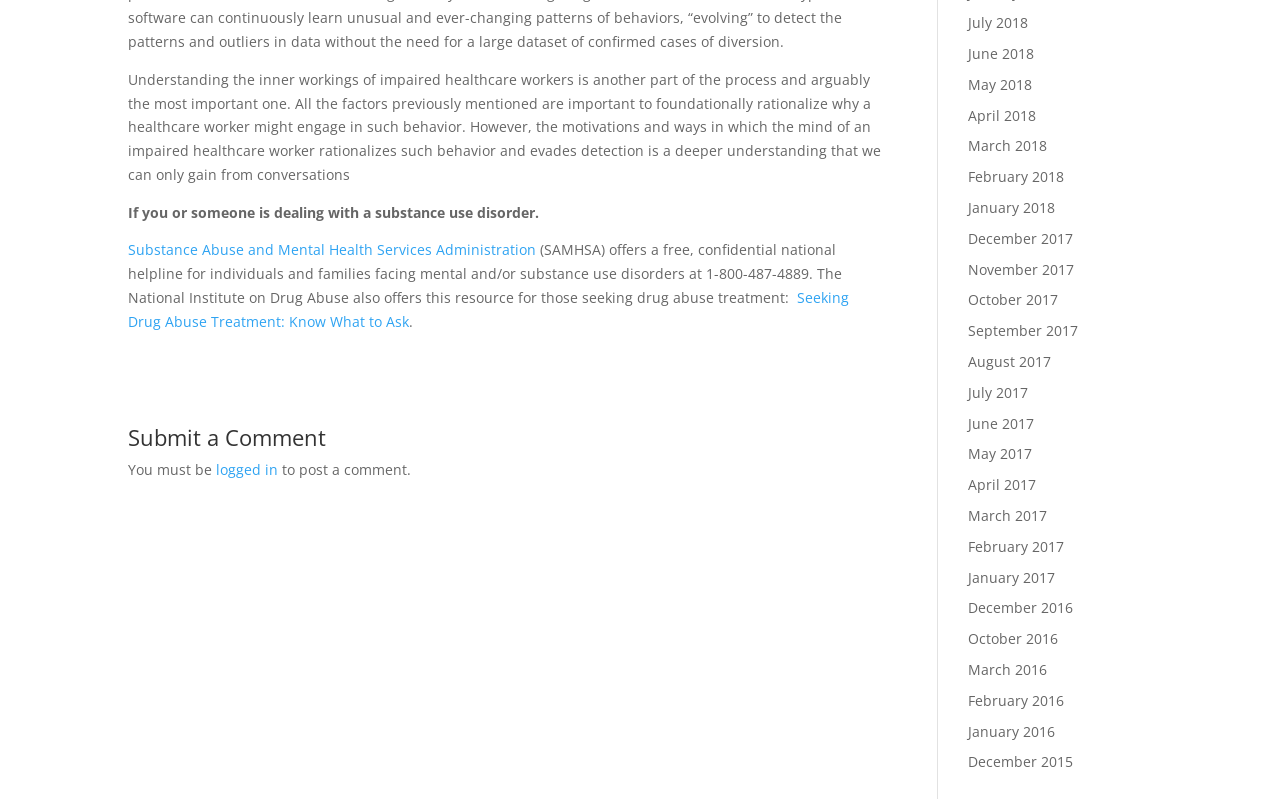Determine the bounding box coordinates of the area to click in order to meet this instruction: "Click on 'July 2018'".

[0.756, 0.017, 0.803, 0.04]